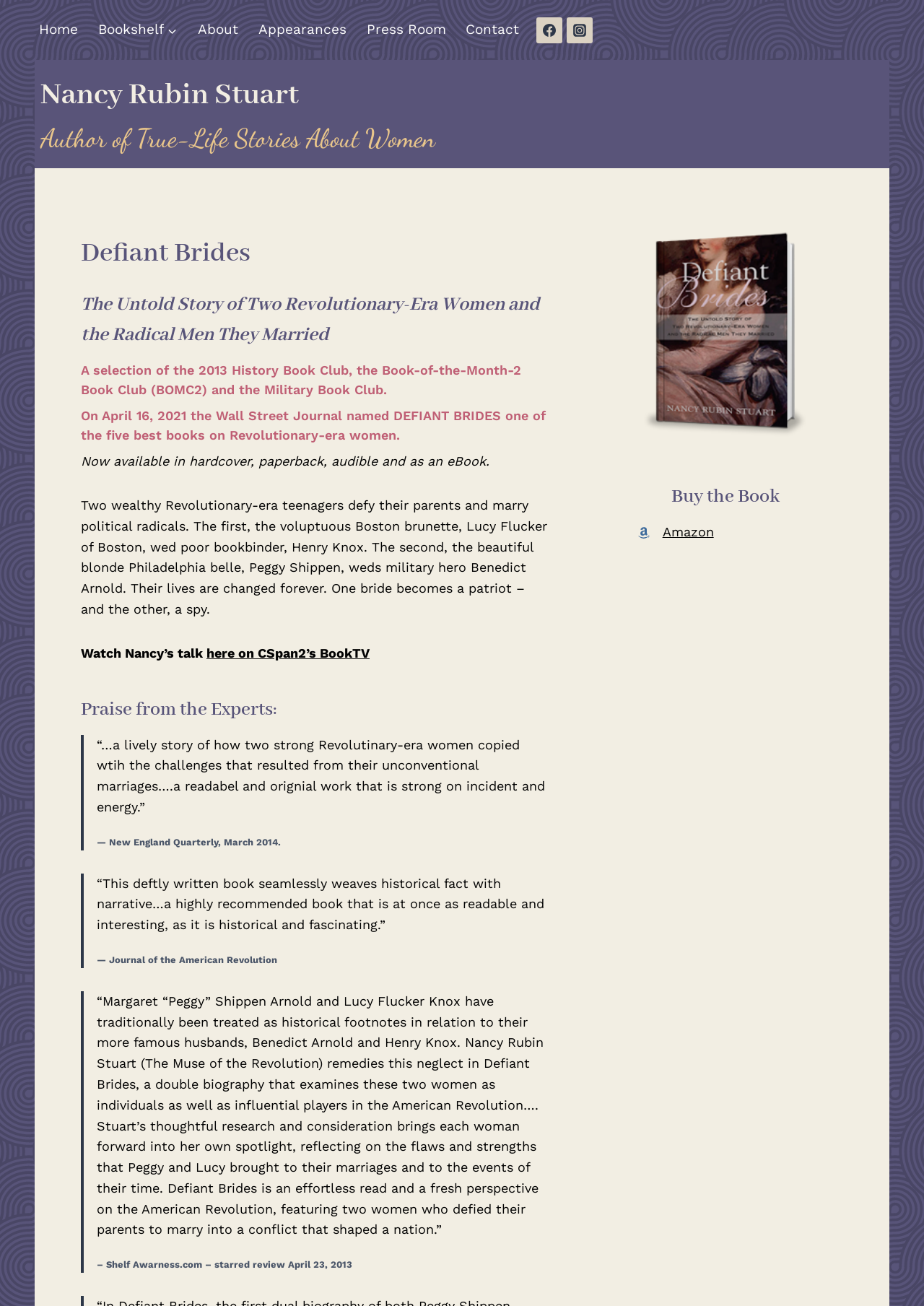Find the bounding box coordinates for the area that must be clicked to perform this action: "Buy the book on Amazon".

[0.686, 0.4, 0.772, 0.416]